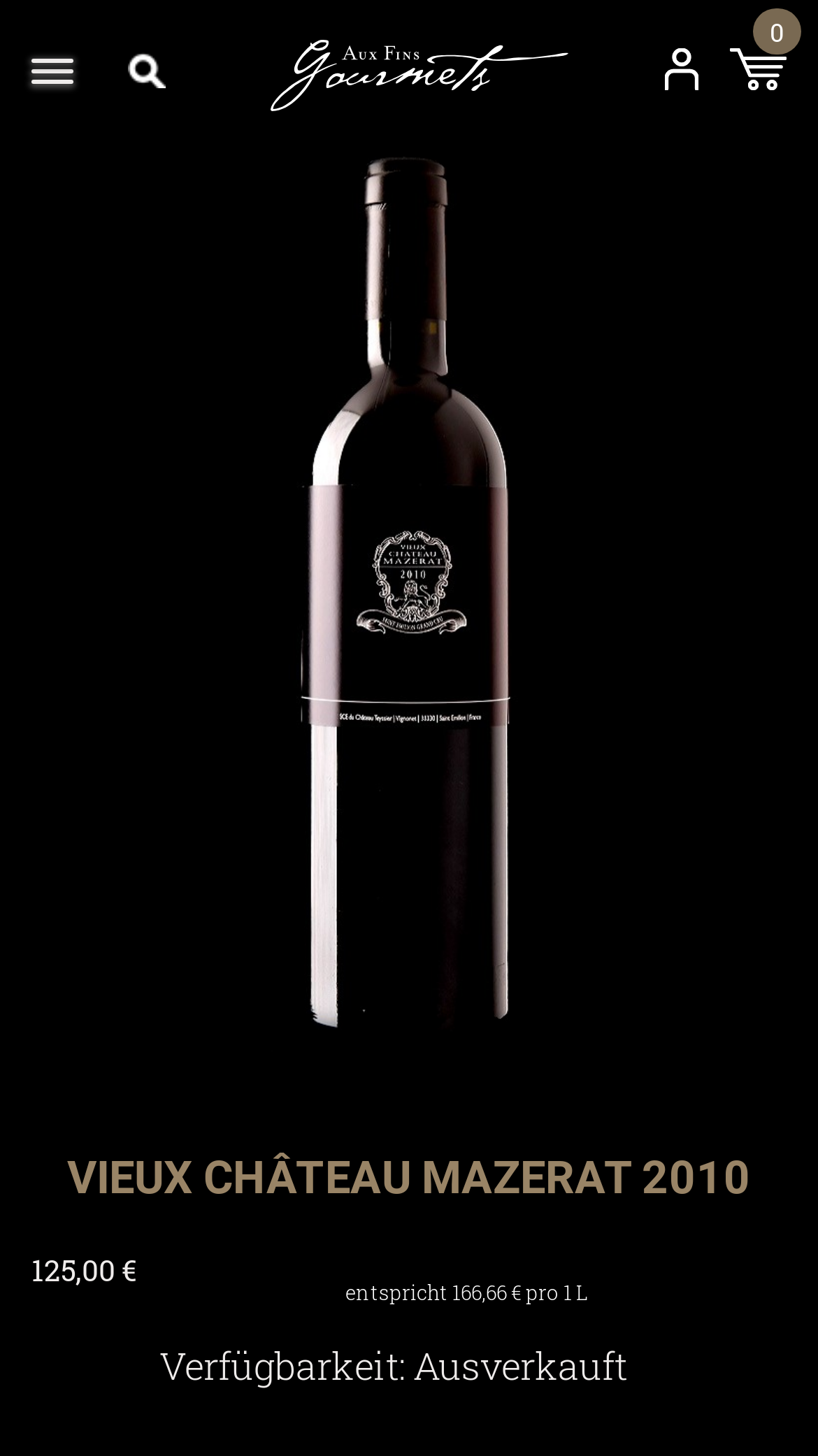Answer with a single word or phrase: 
What is the price of Vieux Château Mazerat 2010?

125,00 €